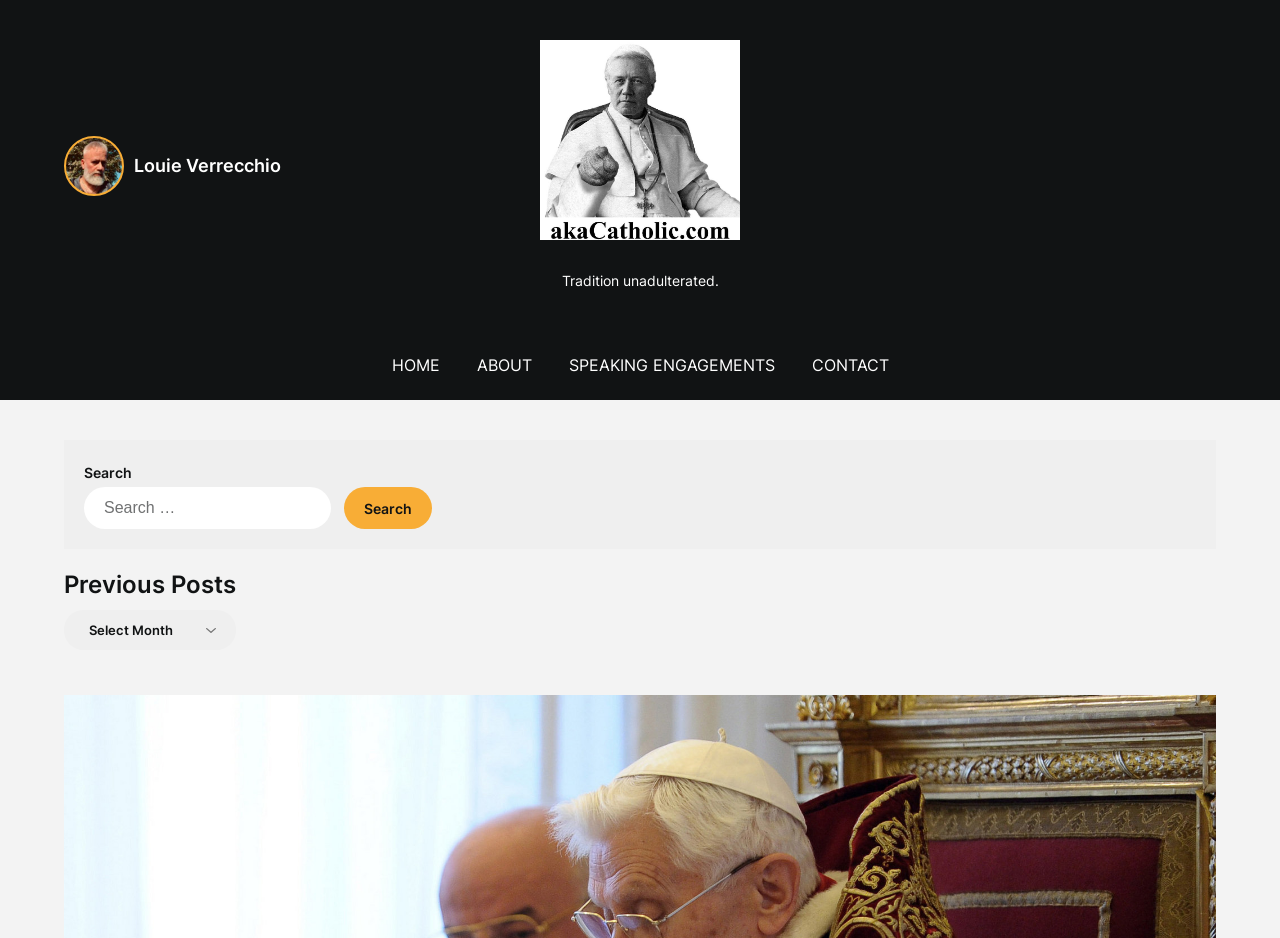Determine the webpage's heading and output its text content.

Cardinal Burke calls resignation of BXVI into question